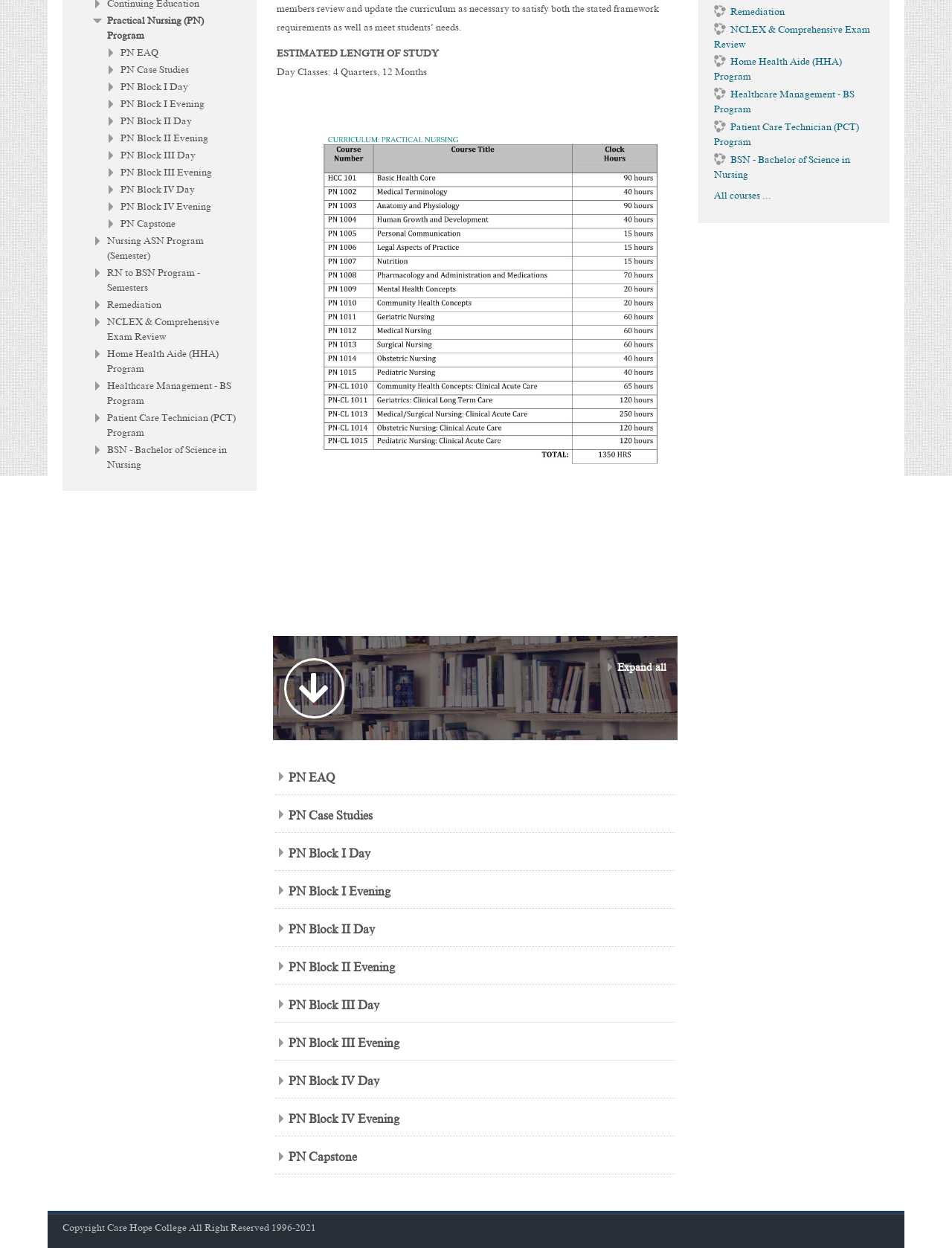Based on the element description, predict the bounding box coordinates (top-left x, top-left y, bottom-right x, bottom-right y) for the UI element in the screenshot: NCLEX & Comprehensive Exam Review

[0.75, 0.019, 0.914, 0.04]